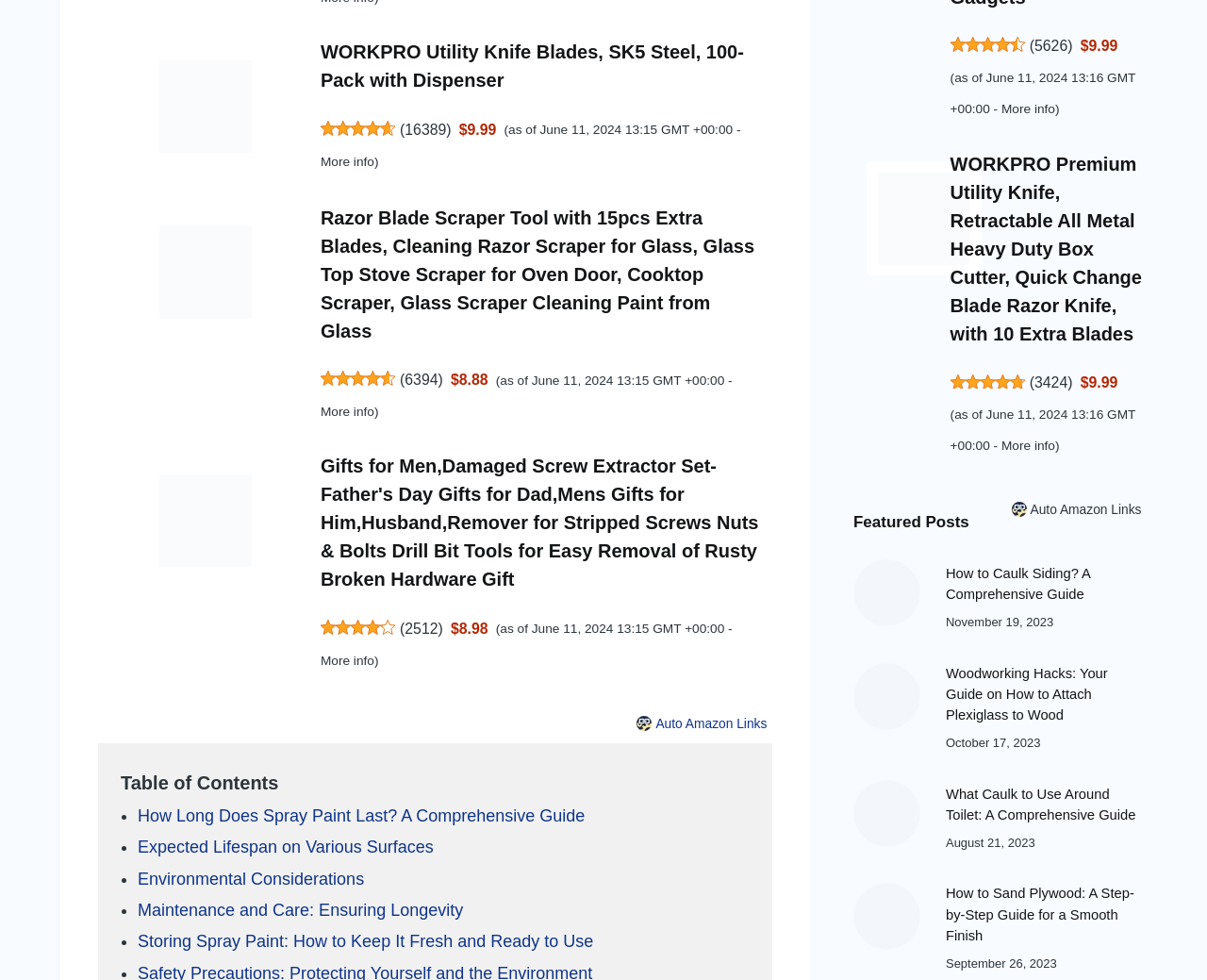What is the rating of Gifts for Men Damaged Screw Extractor Set?
Please look at the screenshot and answer in one word or a short phrase.

4.2 out of 5 stars